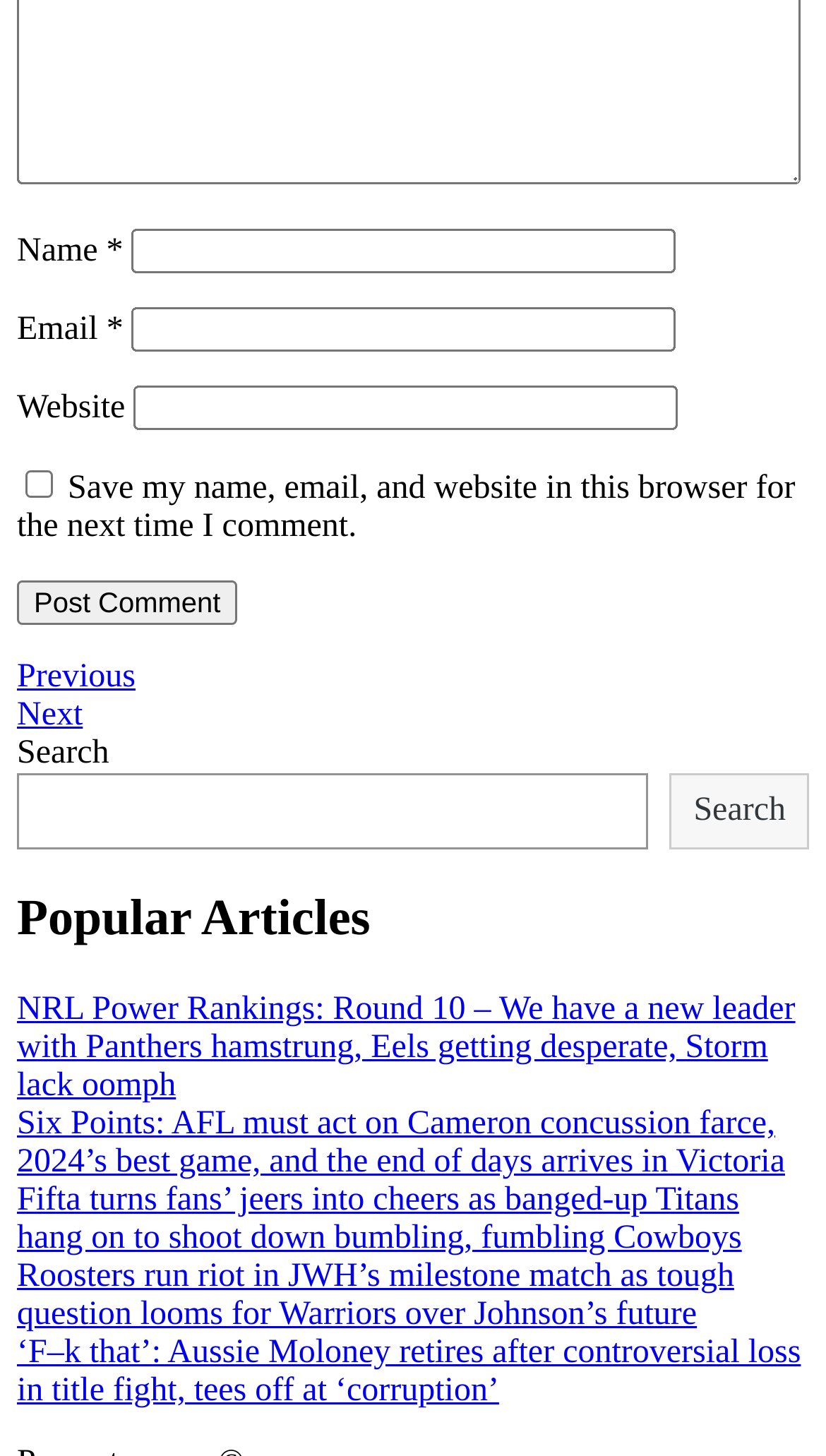How many links are there under 'Popular Articles'?
Please provide a single word or phrase based on the screenshot.

5